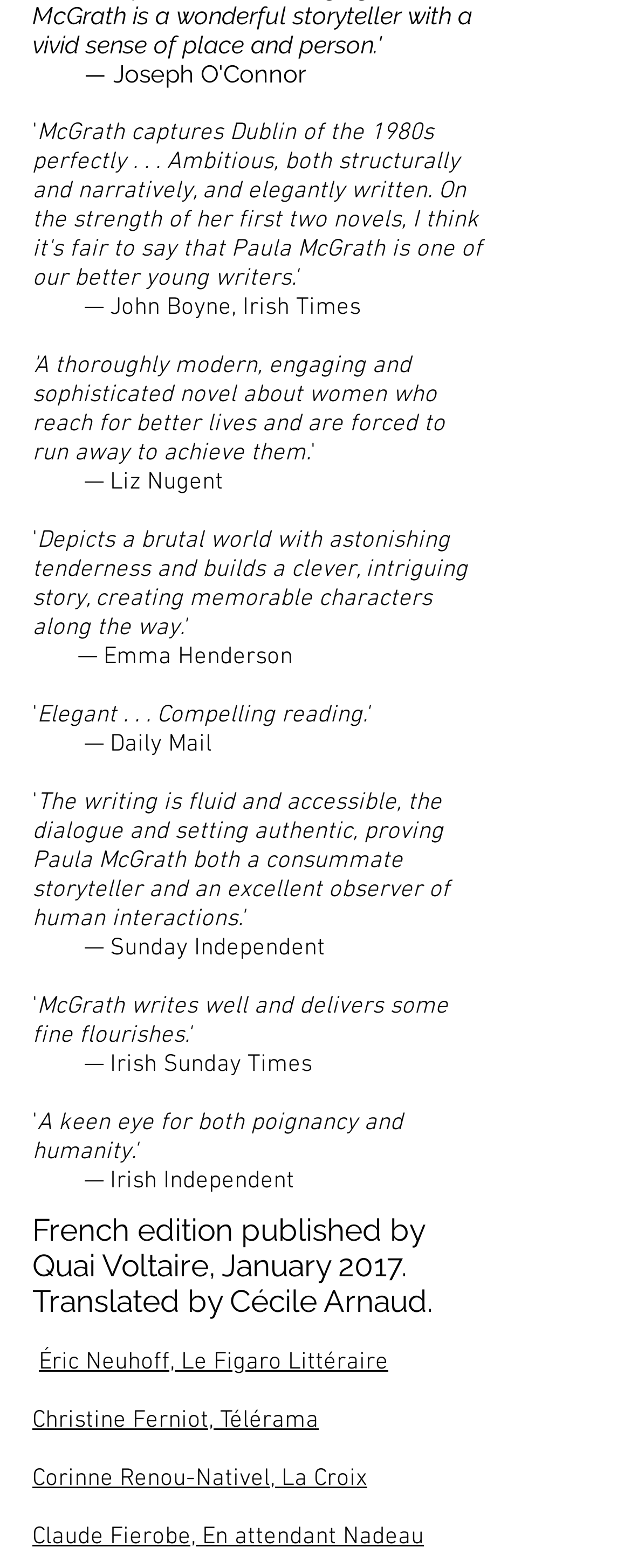Respond to the following query with just one word or a short phrase: 
How many reviewers are mentioned on the page?

8